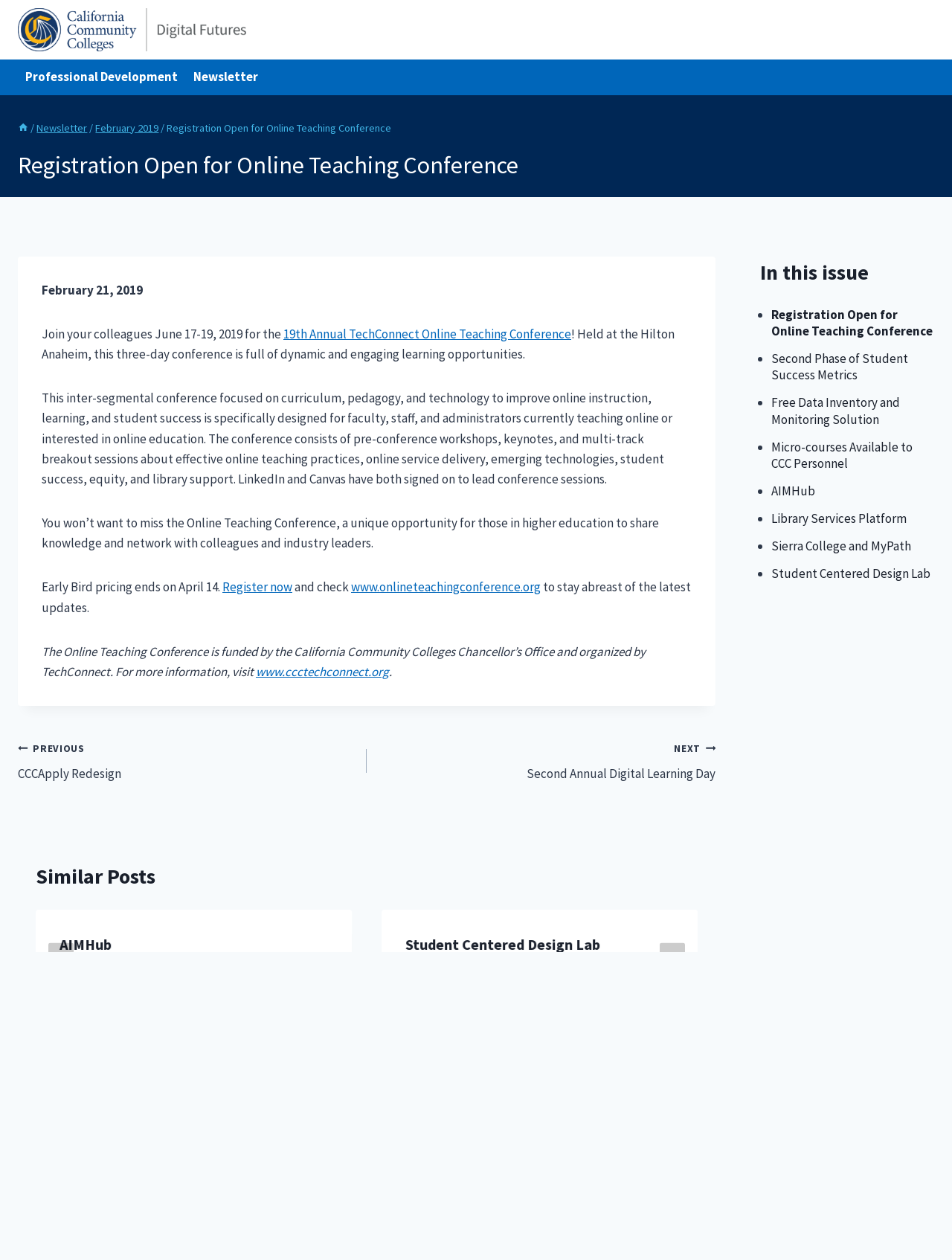Identify the bounding box for the UI element described as: "Student Centered Design Lab". Ensure the coordinates are four float numbers between 0 and 1, formatted as [left, top, right, bottom].

[0.426, 0.742, 0.631, 0.757]